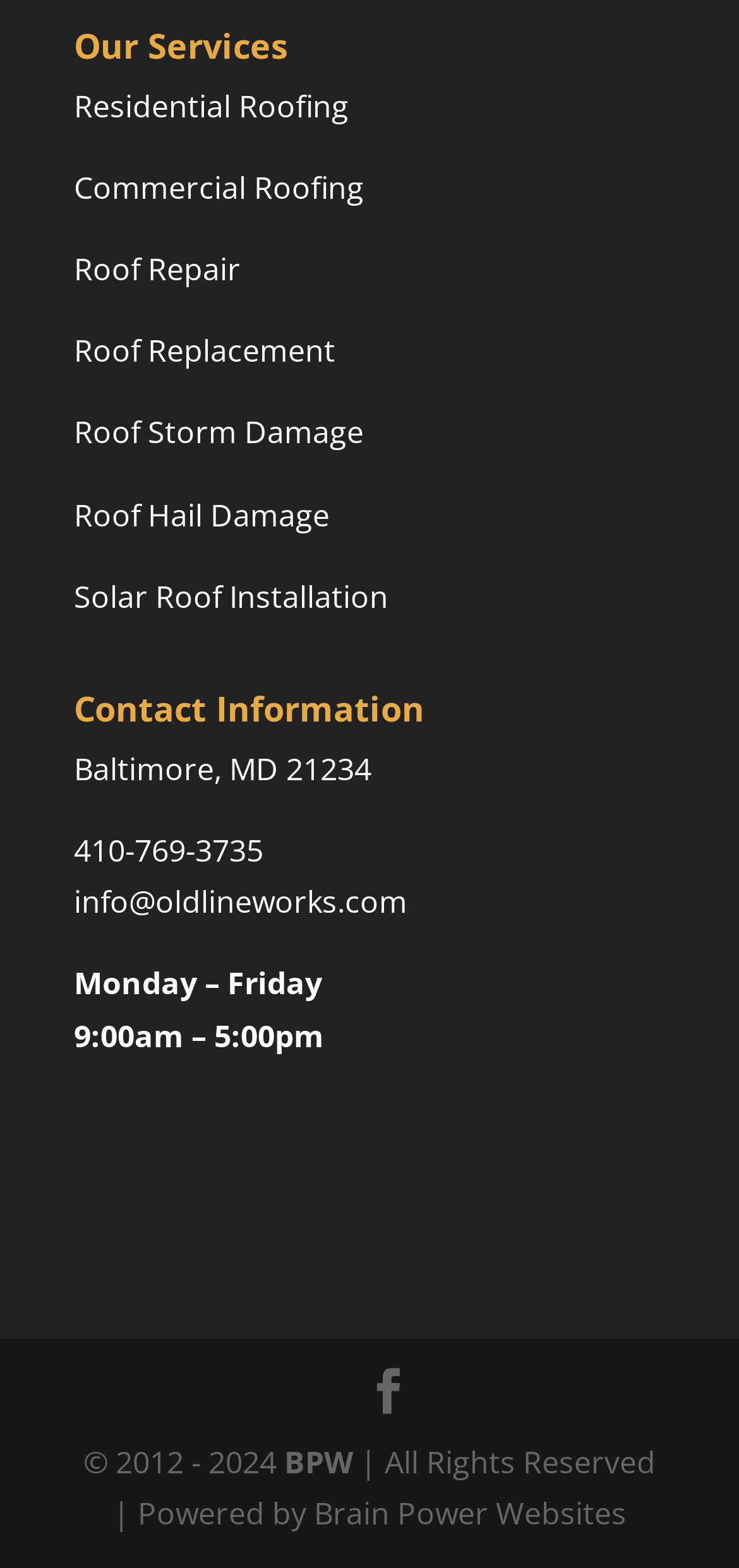Please answer the following question using a single word or phrase: 
What is the service offered by the company?

Roofing services